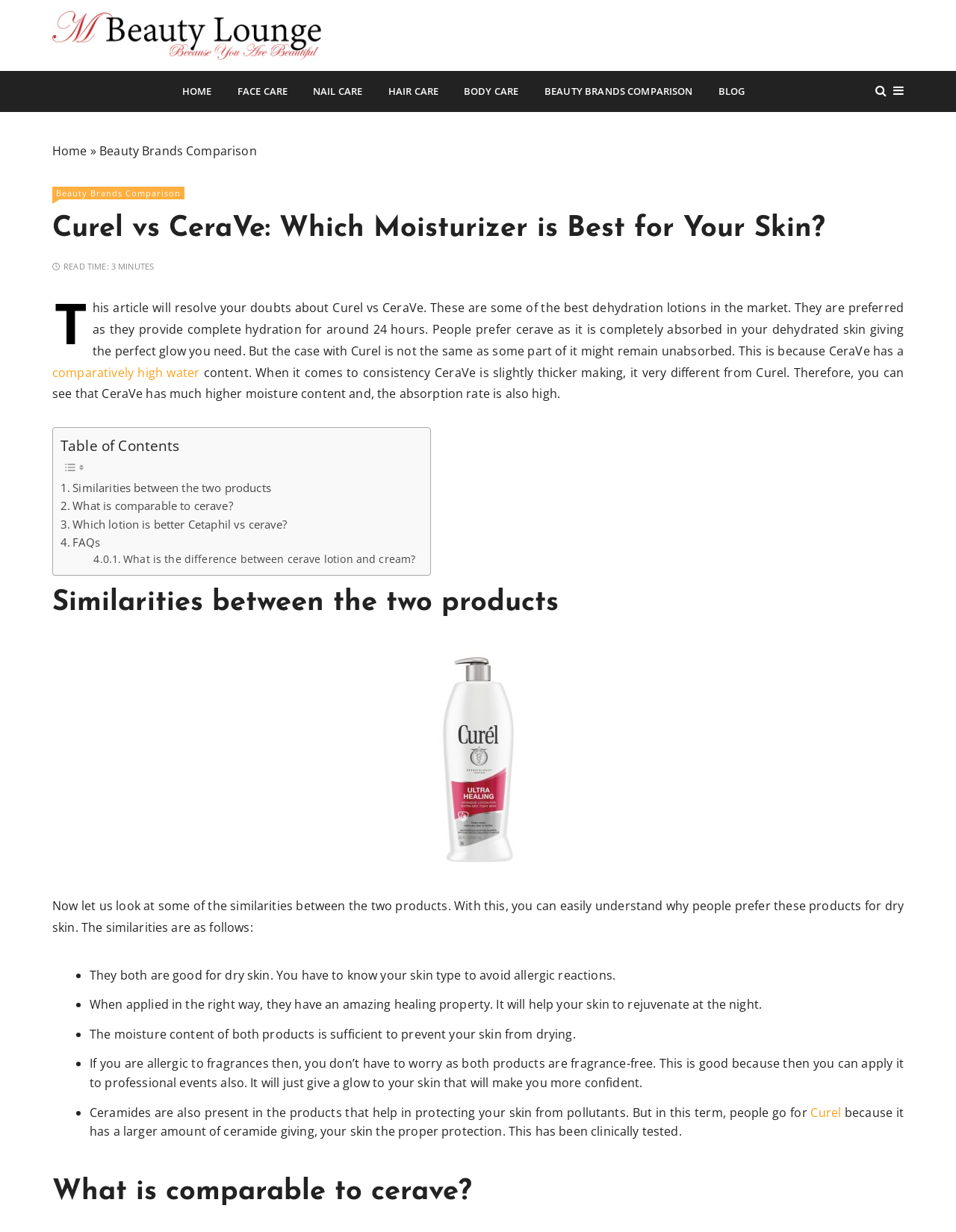What is the purpose of ceramides in skin care products?
Please ensure your answer is as detailed and informative as possible.

Ceramides are present in both Curel and CeraVe products, and they help in protecting the skin from pollutants. This is an important feature of these products, especially for people who want to keep their skin healthy and protected.